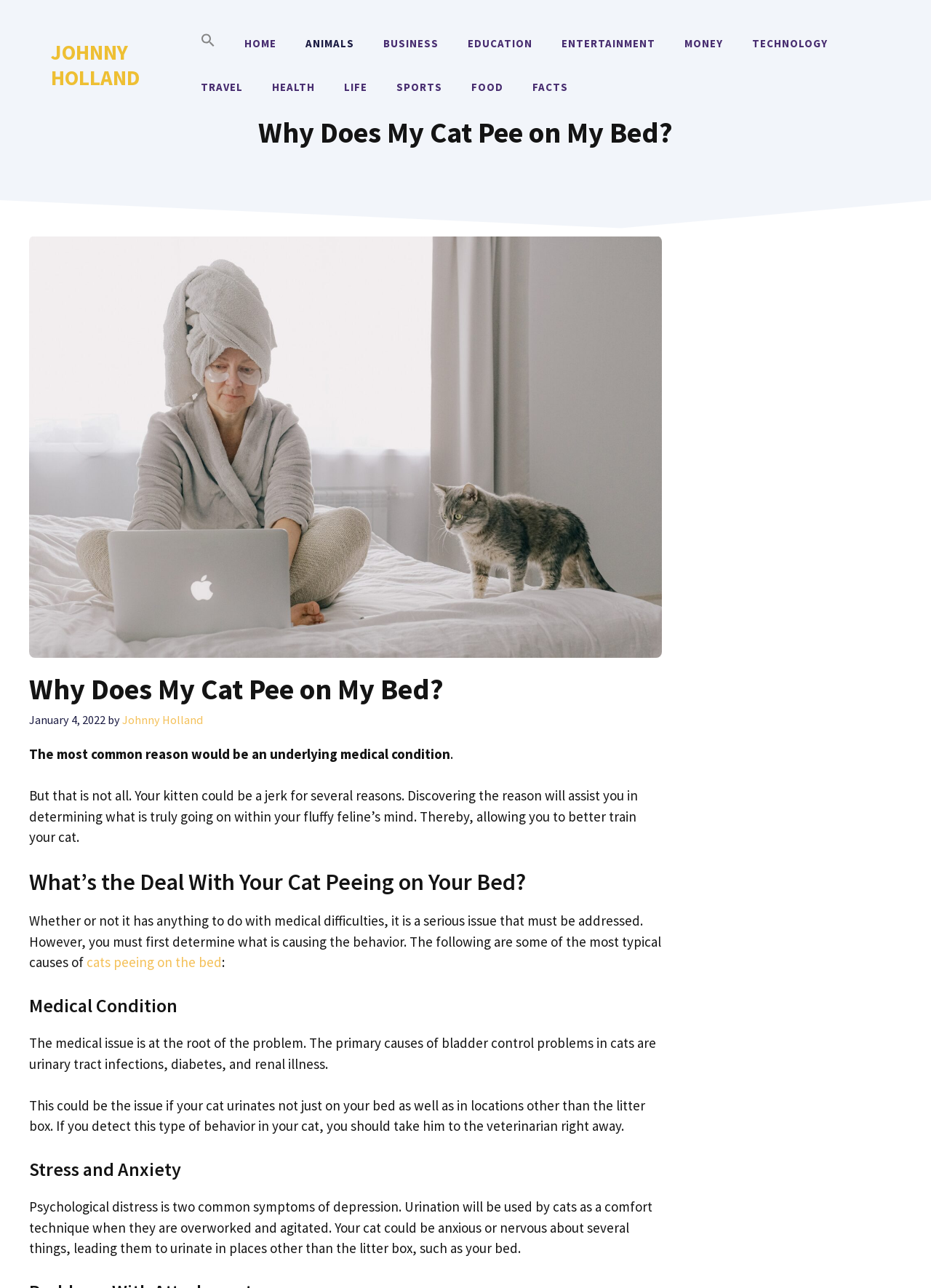Bounding box coordinates are specified in the format (top-left x, top-left y, bottom-right x, bottom-right y). All values are floating point numbers bounded between 0 and 1. Please provide the bounding box coordinate of the region this sentence describes: aria-label="Search Icon Link"

[0.2, 0.017, 0.247, 0.051]